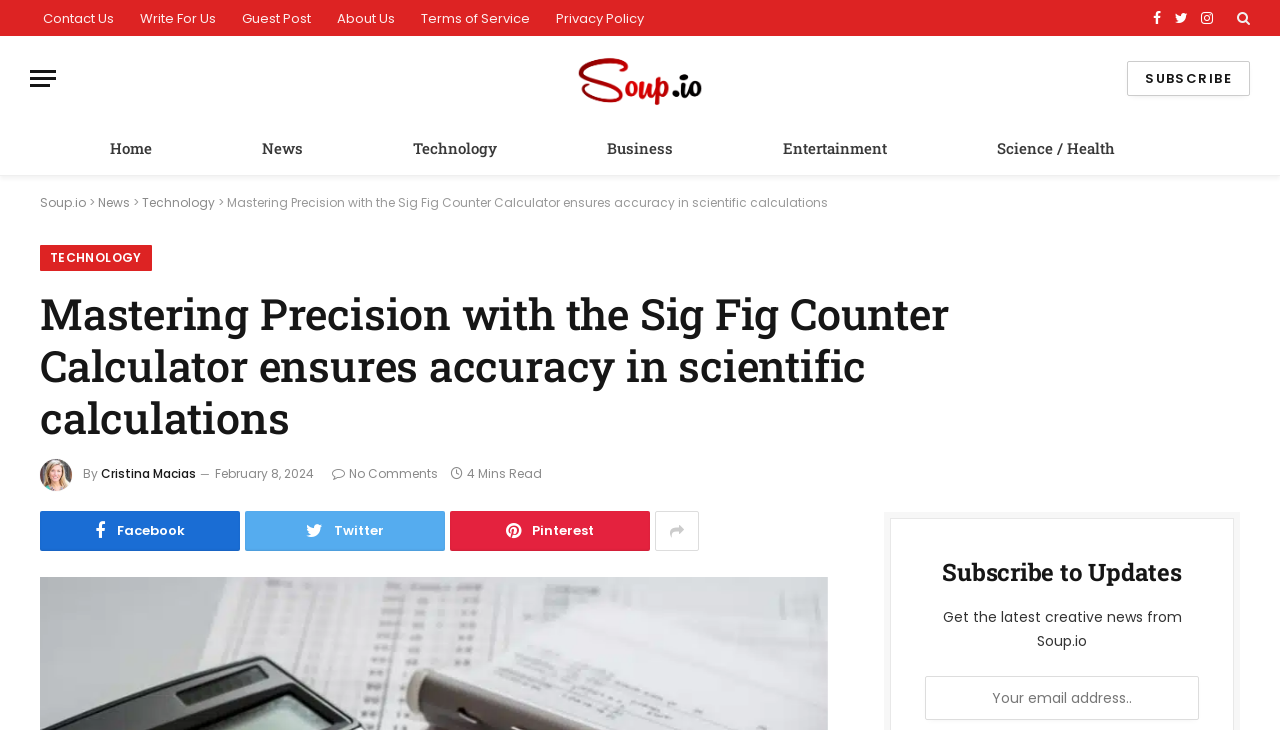Refer to the image and offer a detailed explanation in response to the question: What is the date of the article?

I found the date by looking at the time element near the top of the webpage, which has a static text element 'February 8, 2024'.